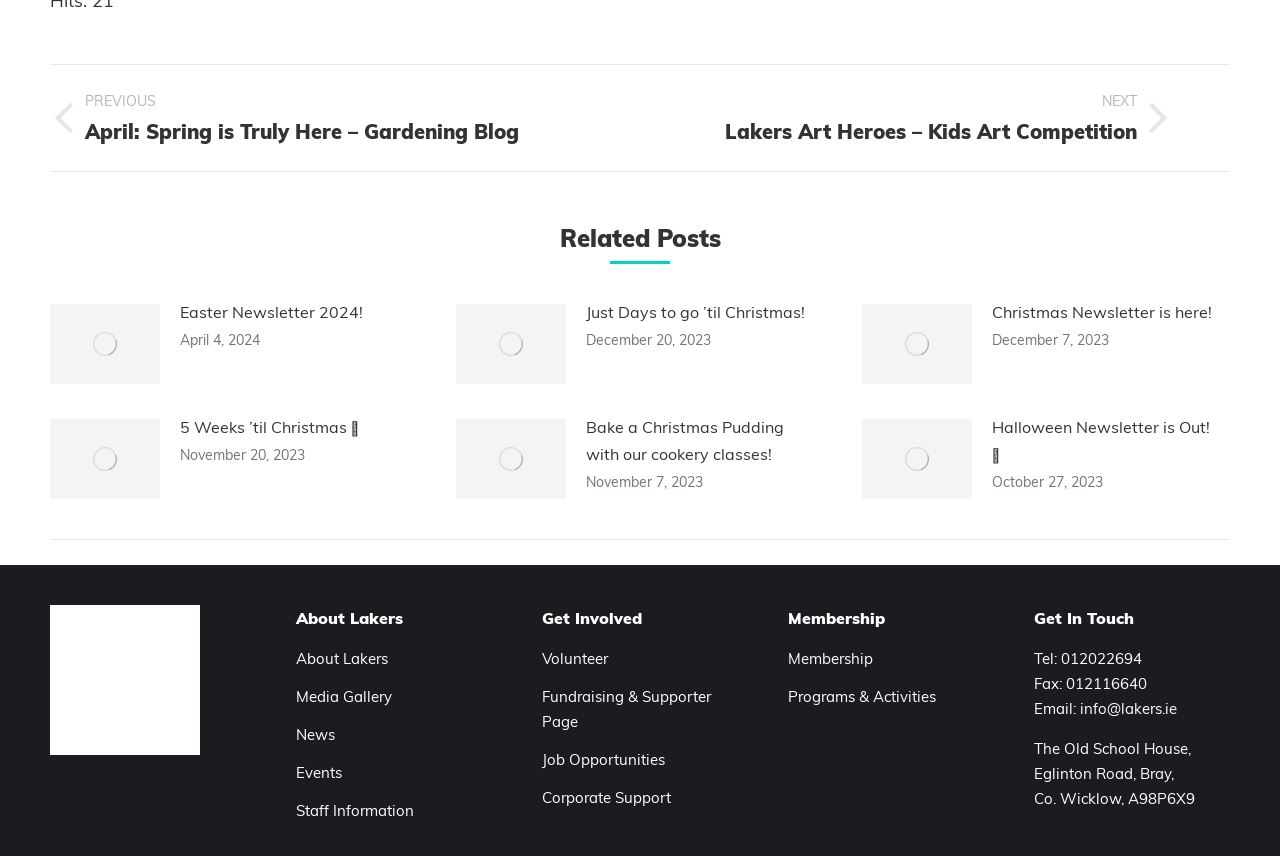Identify the bounding box coordinates for the element you need to click to achieve the following task: "Browse the 'Media Gallery'". The coordinates must be four float values ranging from 0 to 1, formatted as [left, top, right, bottom].

[0.231, 0.799, 0.306, 0.828]